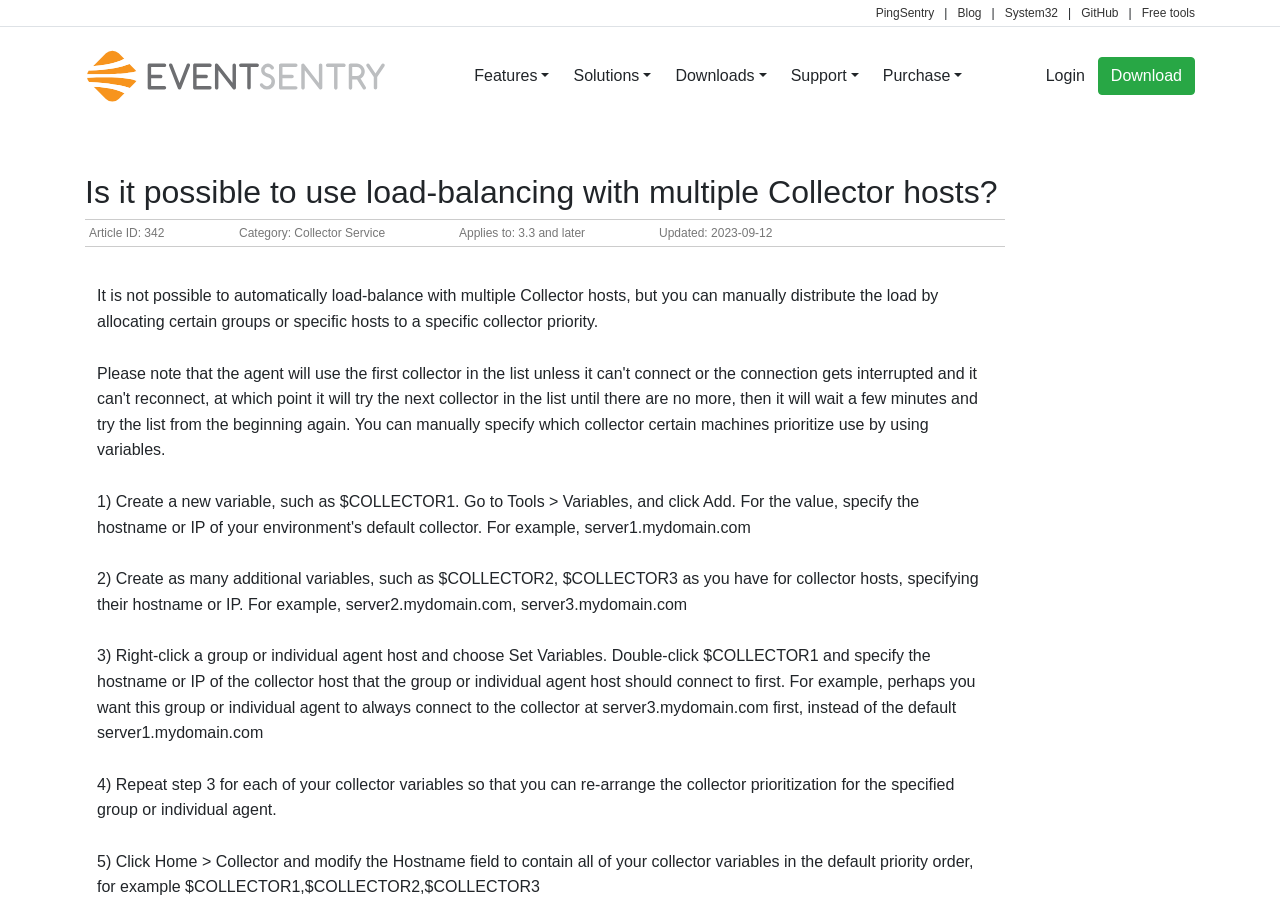Please locate the UI element described by "Download" and provide its bounding box coordinates.

[0.858, 0.062, 0.934, 0.103]